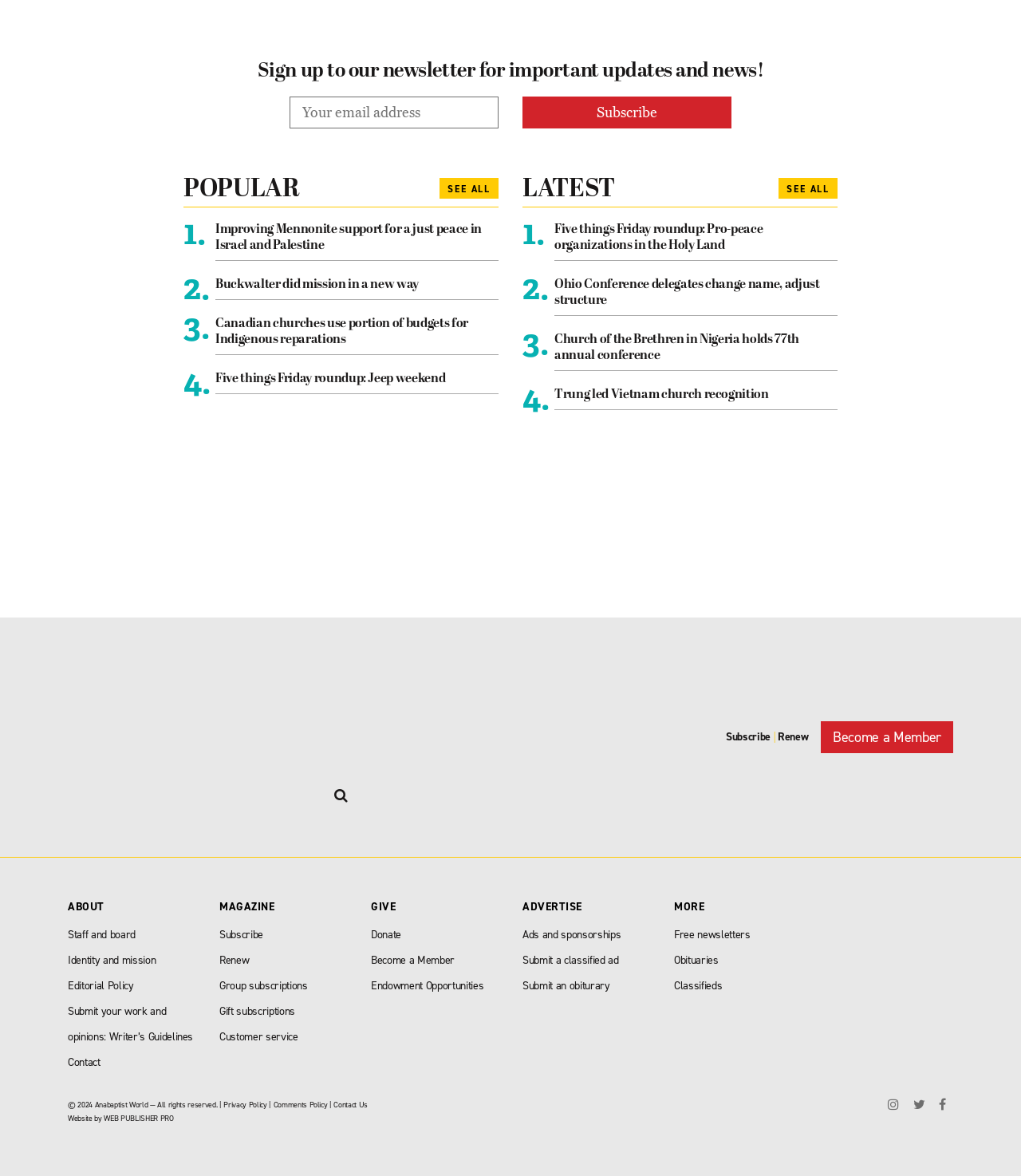Could you determine the bounding box coordinates of the clickable element to complete the instruction: "Become a Member"? Provide the coordinates as four float numbers between 0 and 1, i.e., [left, top, right, bottom].

[0.804, 0.613, 0.934, 0.641]